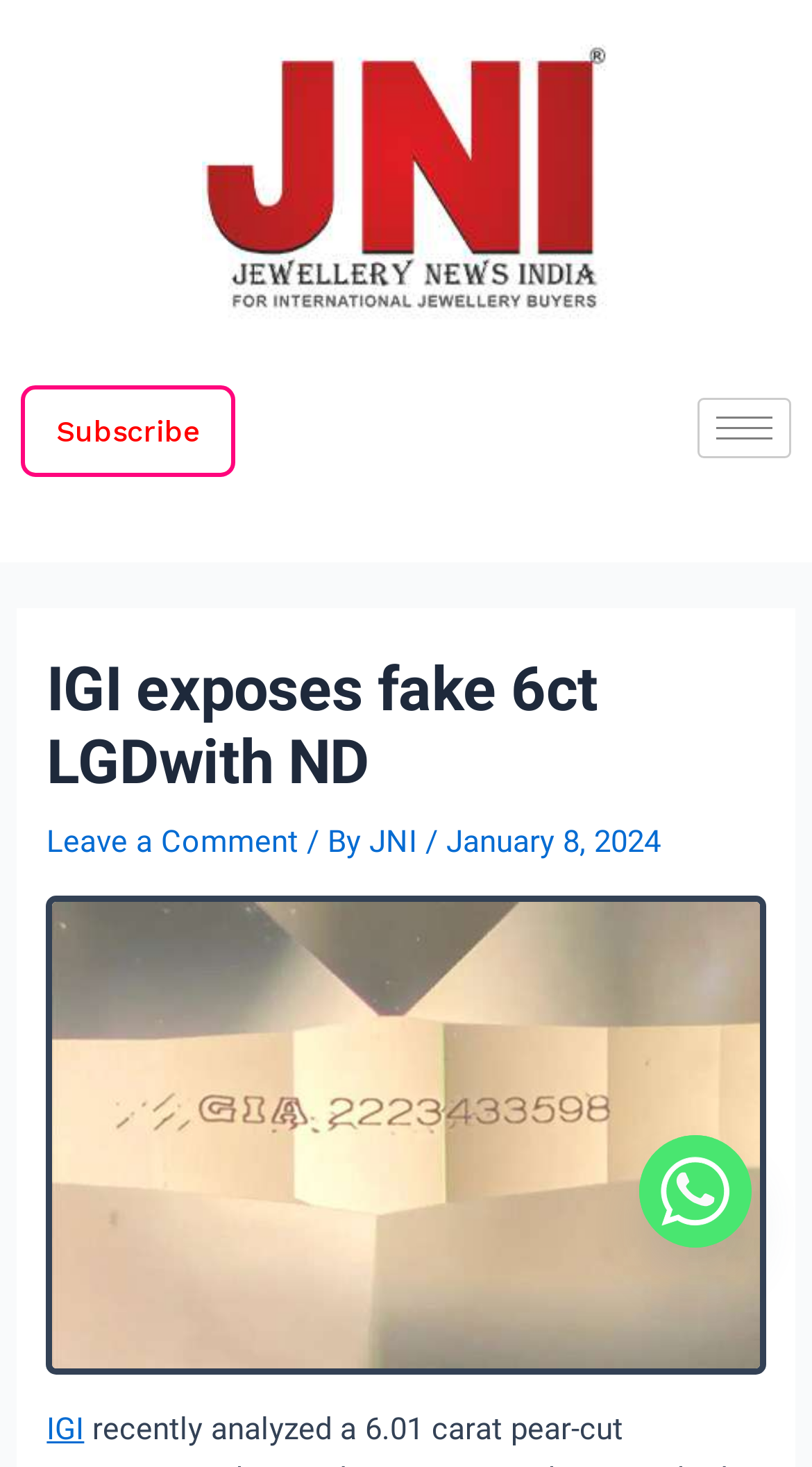Who is the author of the article?
Look at the image and respond with a one-word or short-phrase answer.

JNI